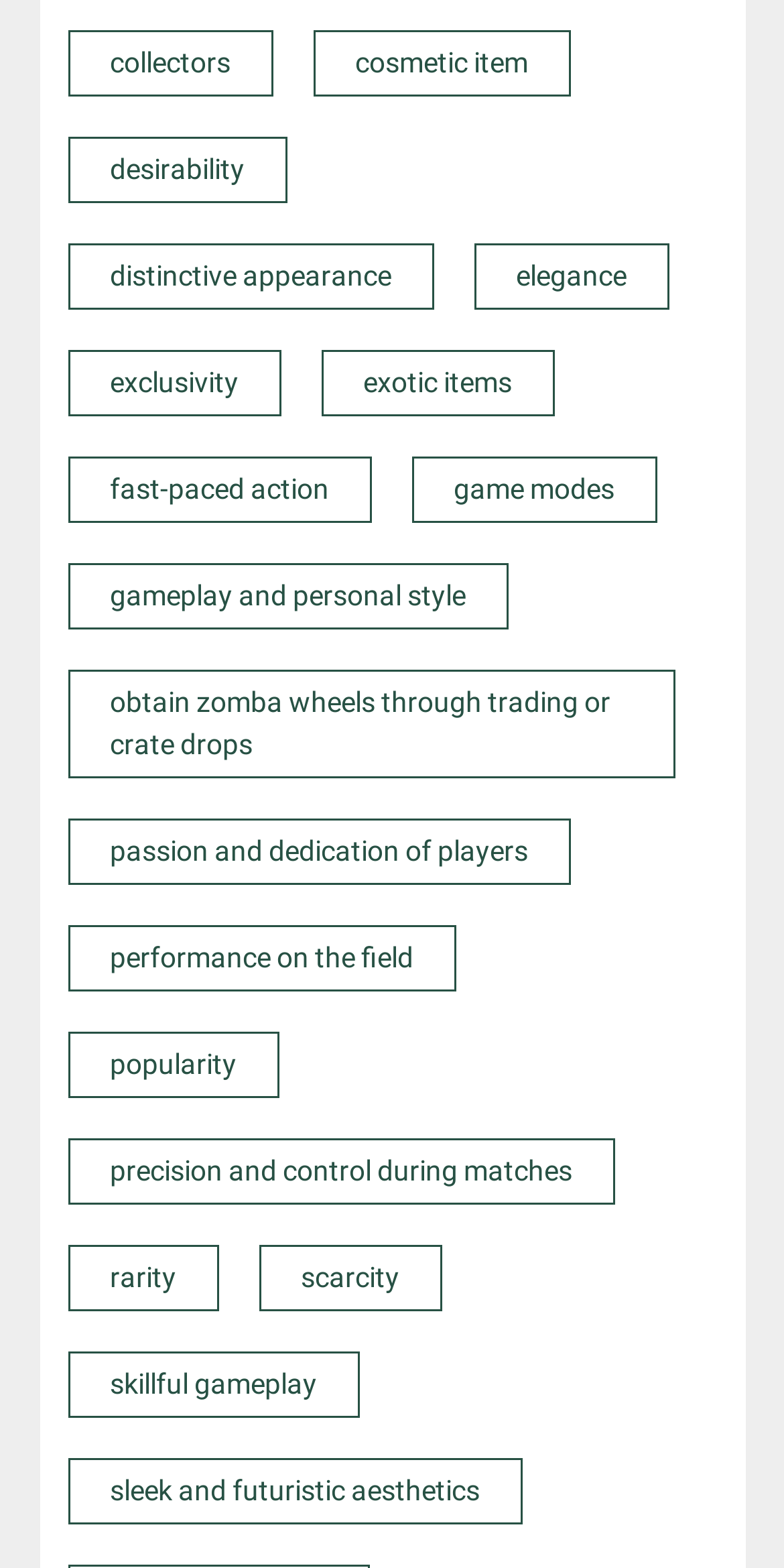How many links are related to gameplay?
Using the image, provide a concise answer in one word or a short phrase.

4